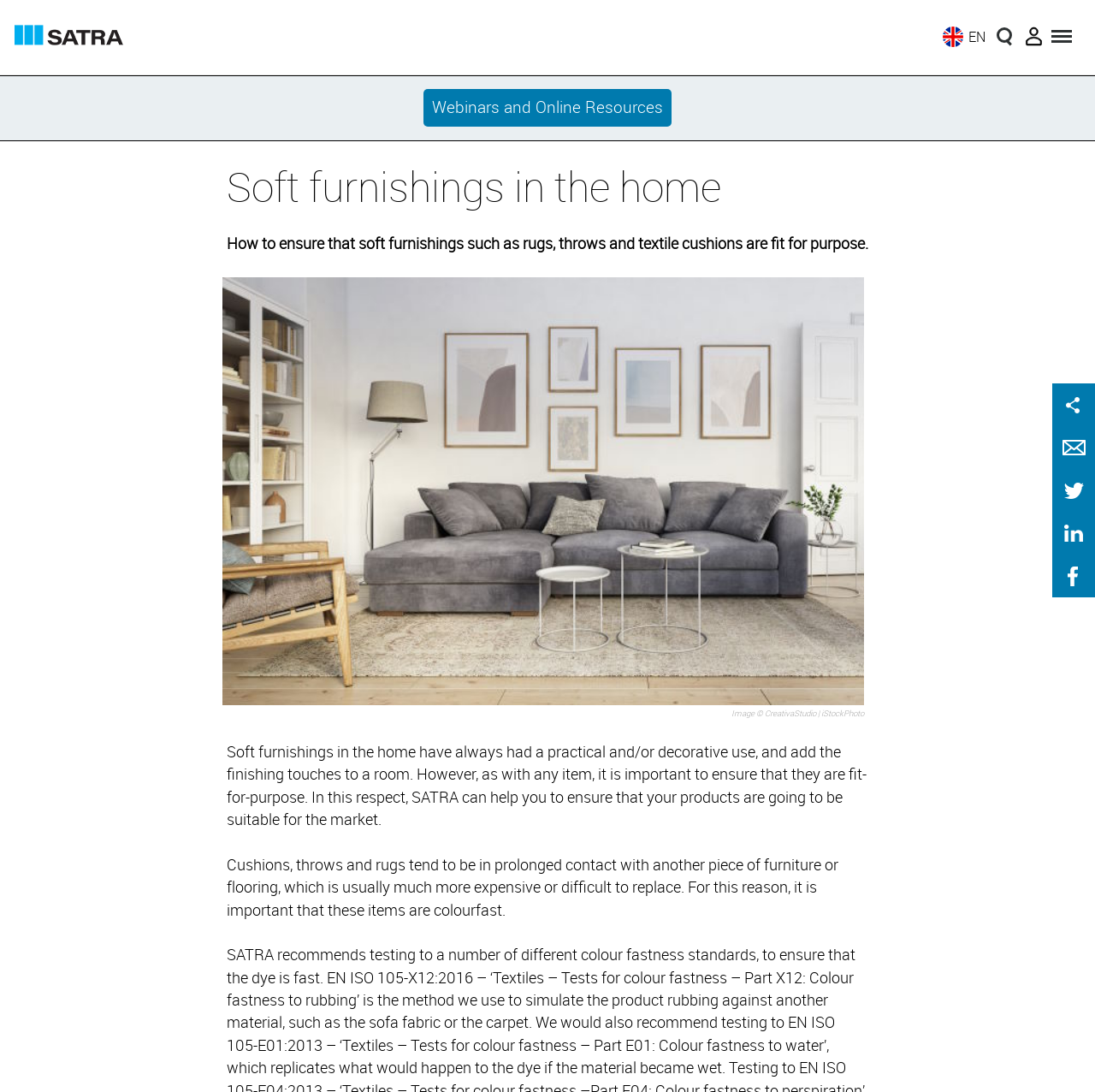What is the logo image located at?
Respond to the question with a single word or phrase according to the image.

Top left corner